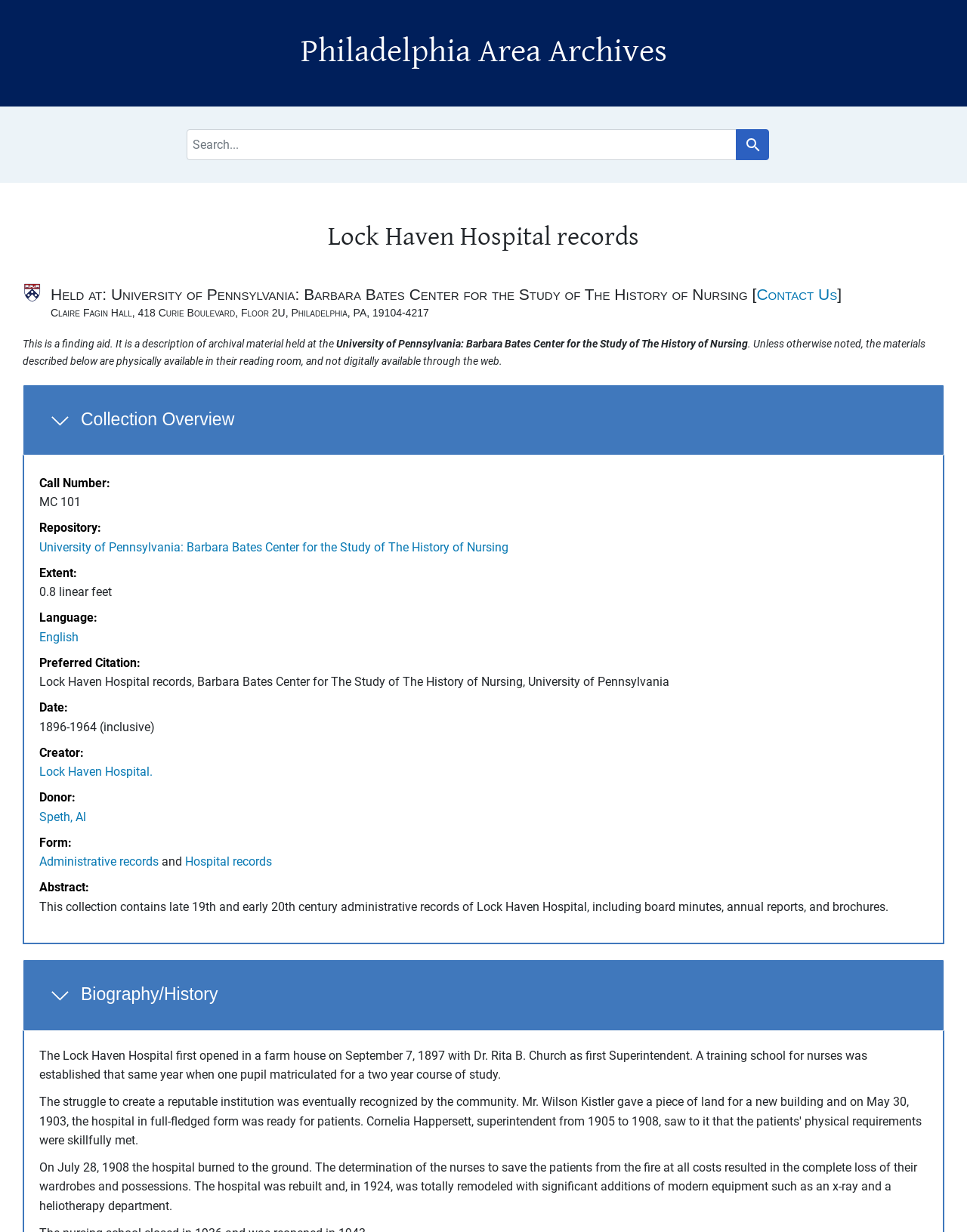Find the bounding box coordinates for the element that must be clicked to complete the instruction: "View collection overview". The coordinates should be four float numbers between 0 and 1, indicated as [left, top, right, bottom].

[0.023, 0.312, 0.977, 0.37]